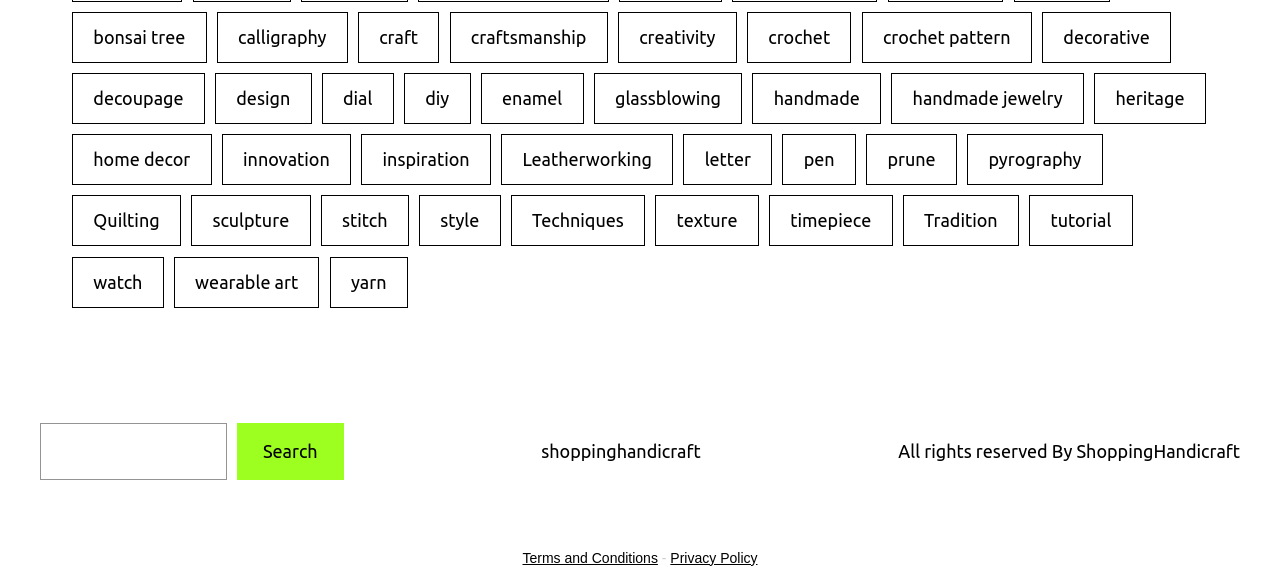Identify the bounding box for the described UI element: "parent_node: Search name="s"".

[0.031, 0.72, 0.177, 0.816]